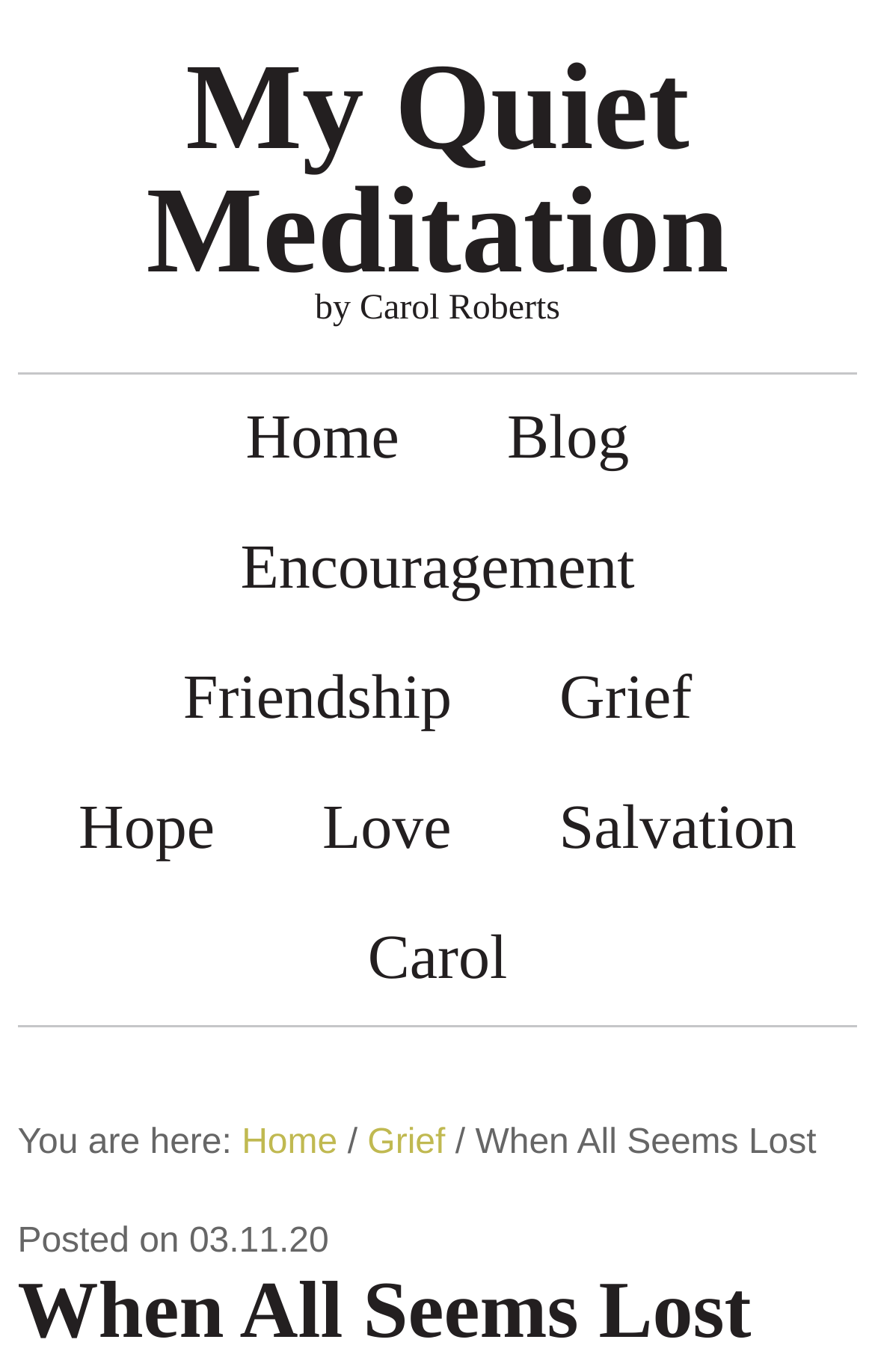Identify the text that serves as the heading for the webpage and generate it.

When All Seems Lost